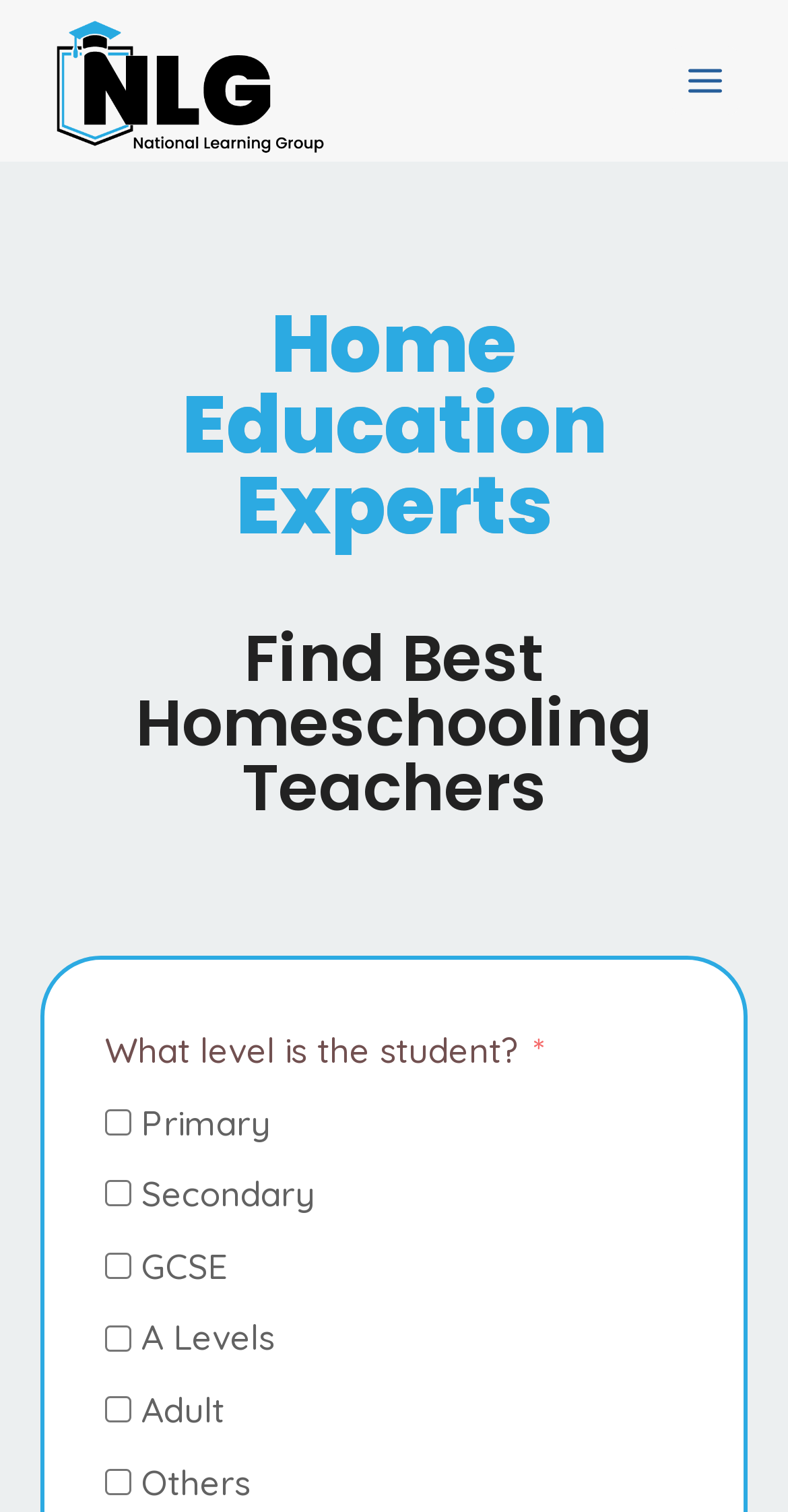Bounding box coordinates are specified in the format (top-left x, top-left y, bottom-right x, bottom-right y). All values are floating point numbers bounded between 0 and 1. Please provide the bounding box coordinate of the region this sentence describes: Toggle Menu

[0.851, 0.031, 0.938, 0.076]